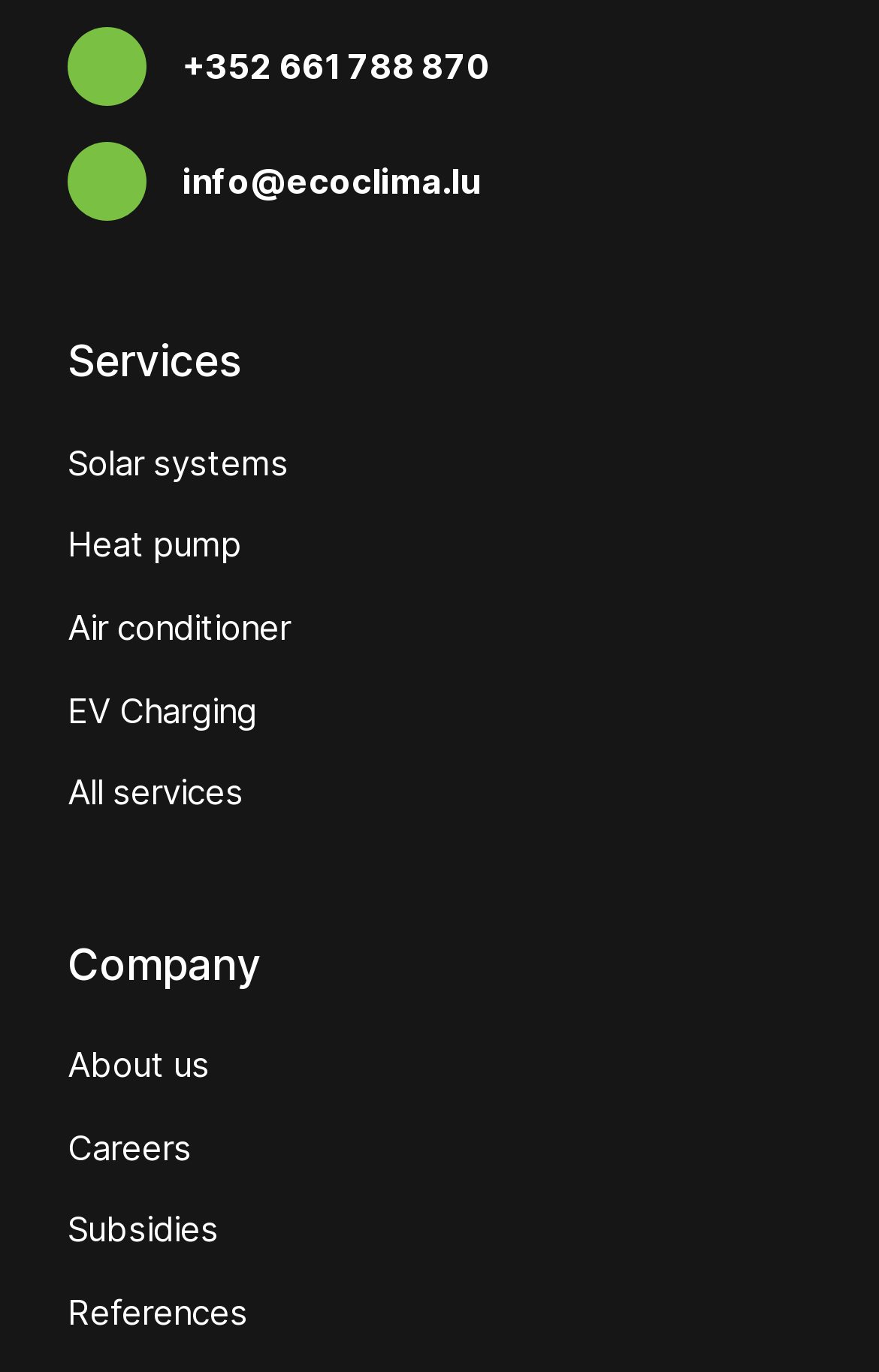Answer the following query with a single word or phrase:
What services are offered by the company?

Solar systems, Heat pump, etc.